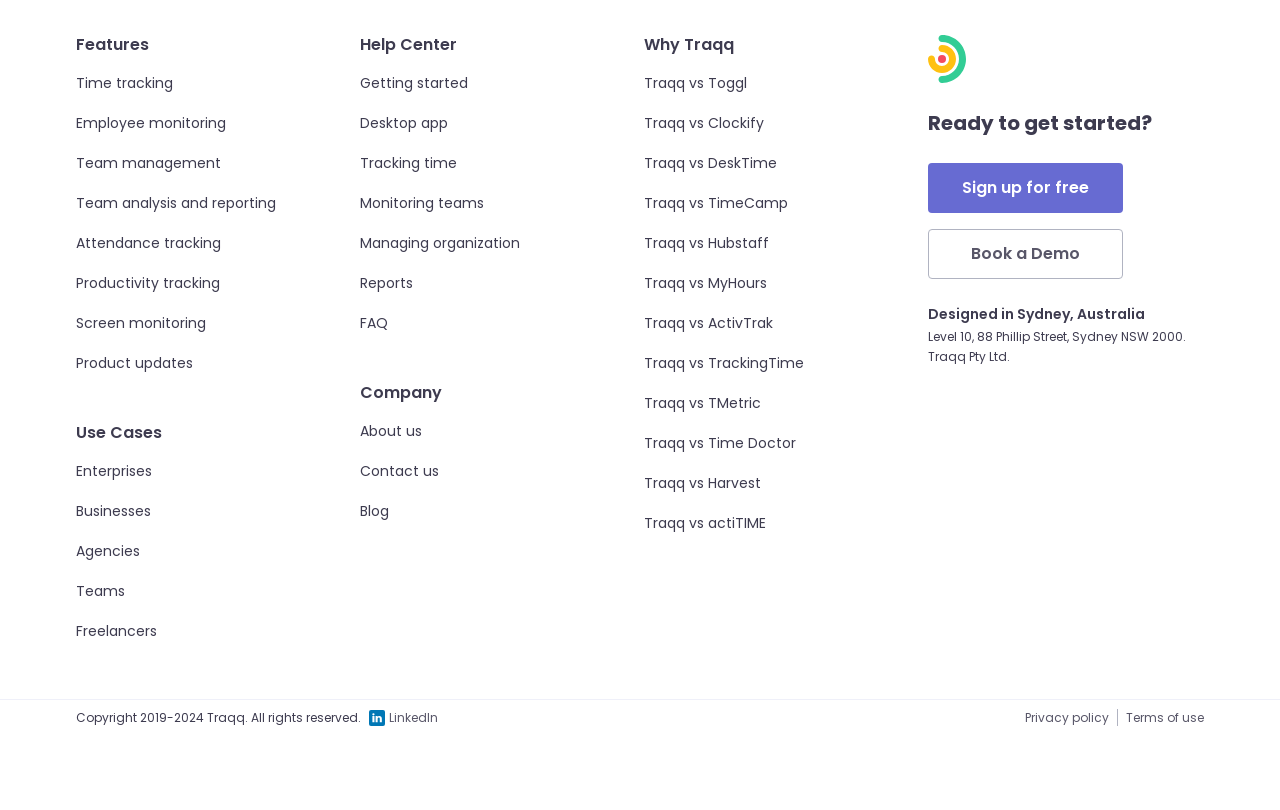What is the purpose of the 'Help Center' section?
Answer the question based on the image using a single word or a brief phrase.

Getting started and tracking time